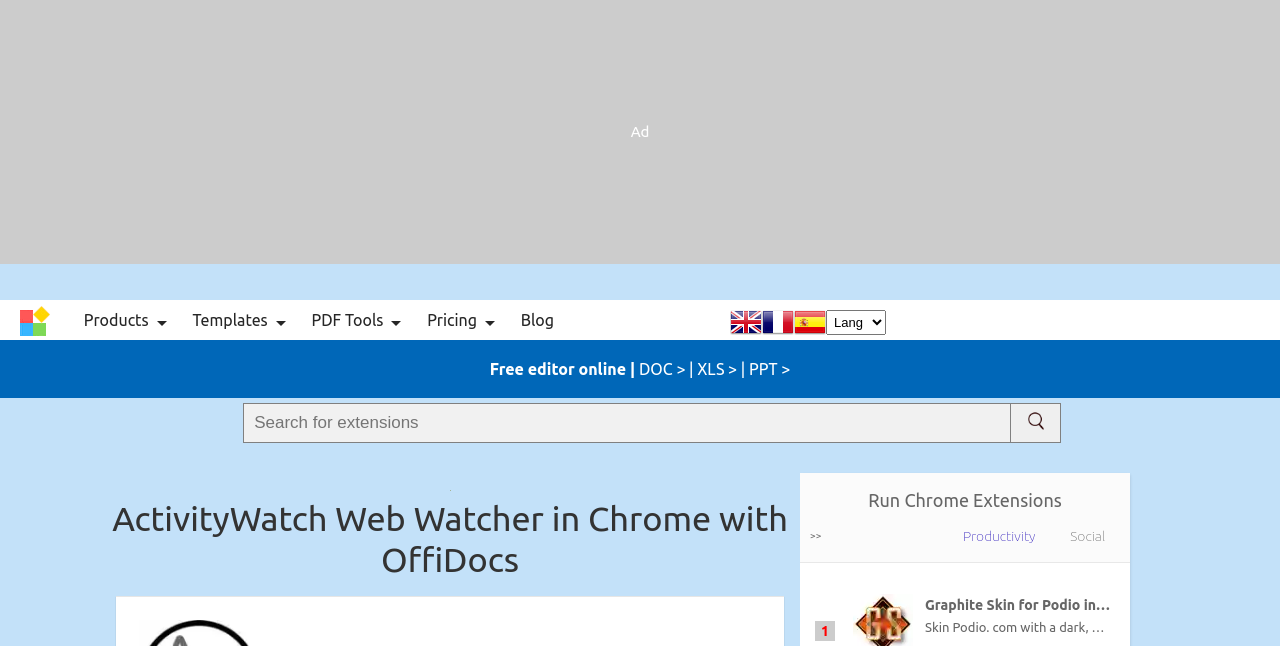Identify the title of the webpage and provide its text content.

ActivityWatch Web Watcher in Chrome with OffiDocs